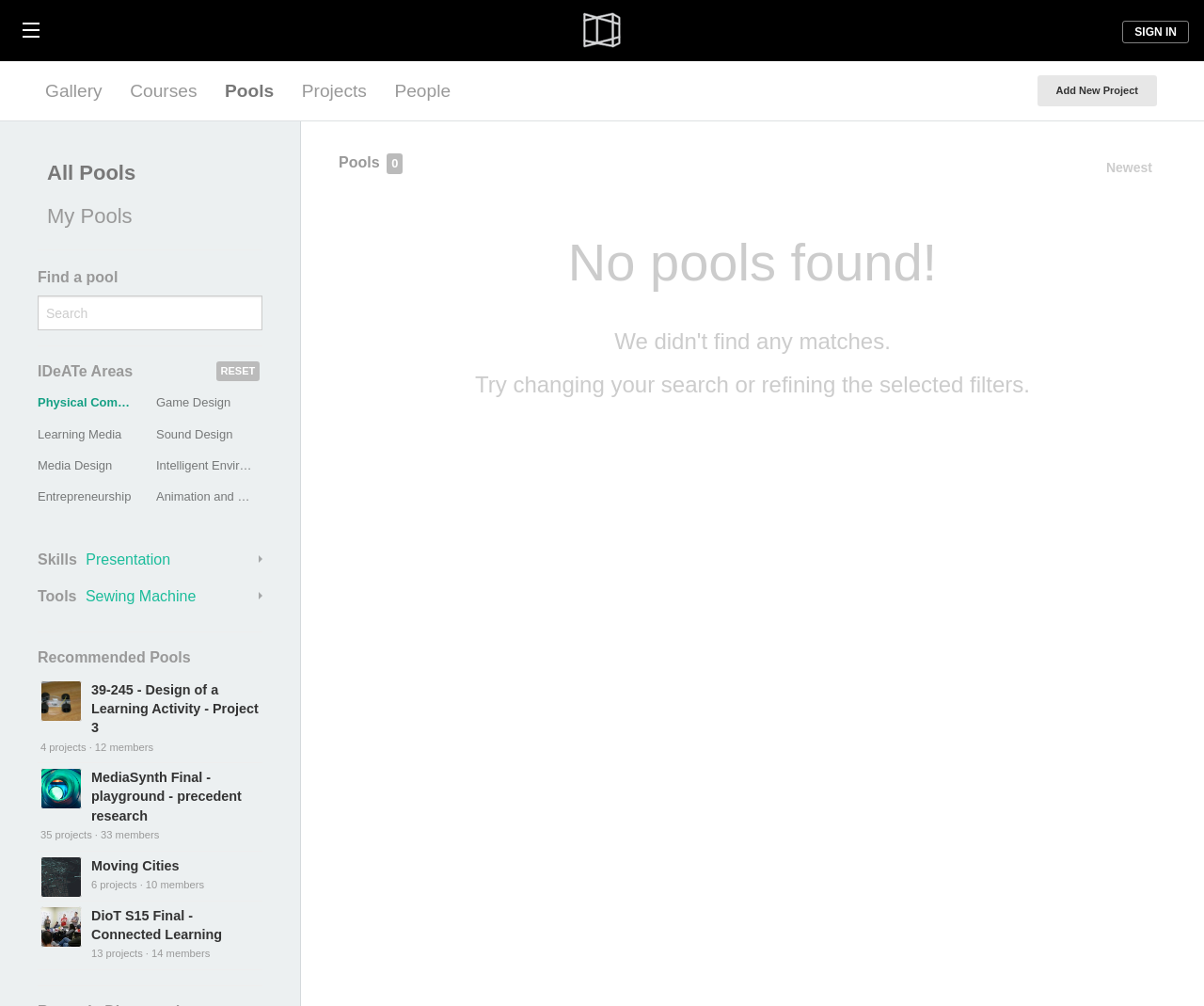Respond with a single word or phrase to the following question:
What is the bounding box coordinate of the 'RESET' link?

[0.179, 0.359, 0.216, 0.378]